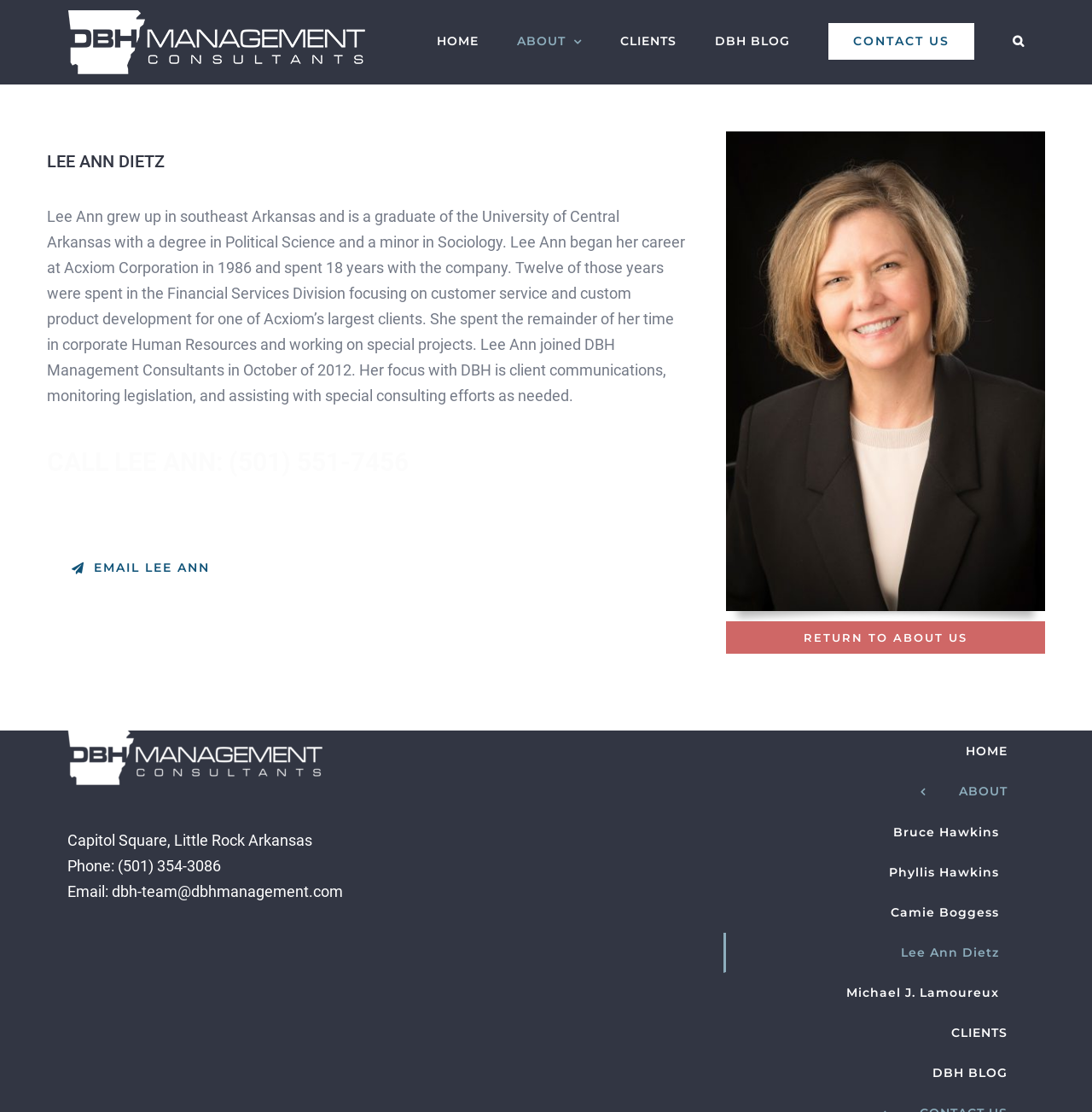Look at the image and answer the question in detail:
What is the name of the university Lee Ann graduated from?

I found the university name by reading the text in the main section of the webpage, which states 'Lee Ann grew up in southeast Arkansas and is a graduate of the University of Central Arkansas...'.